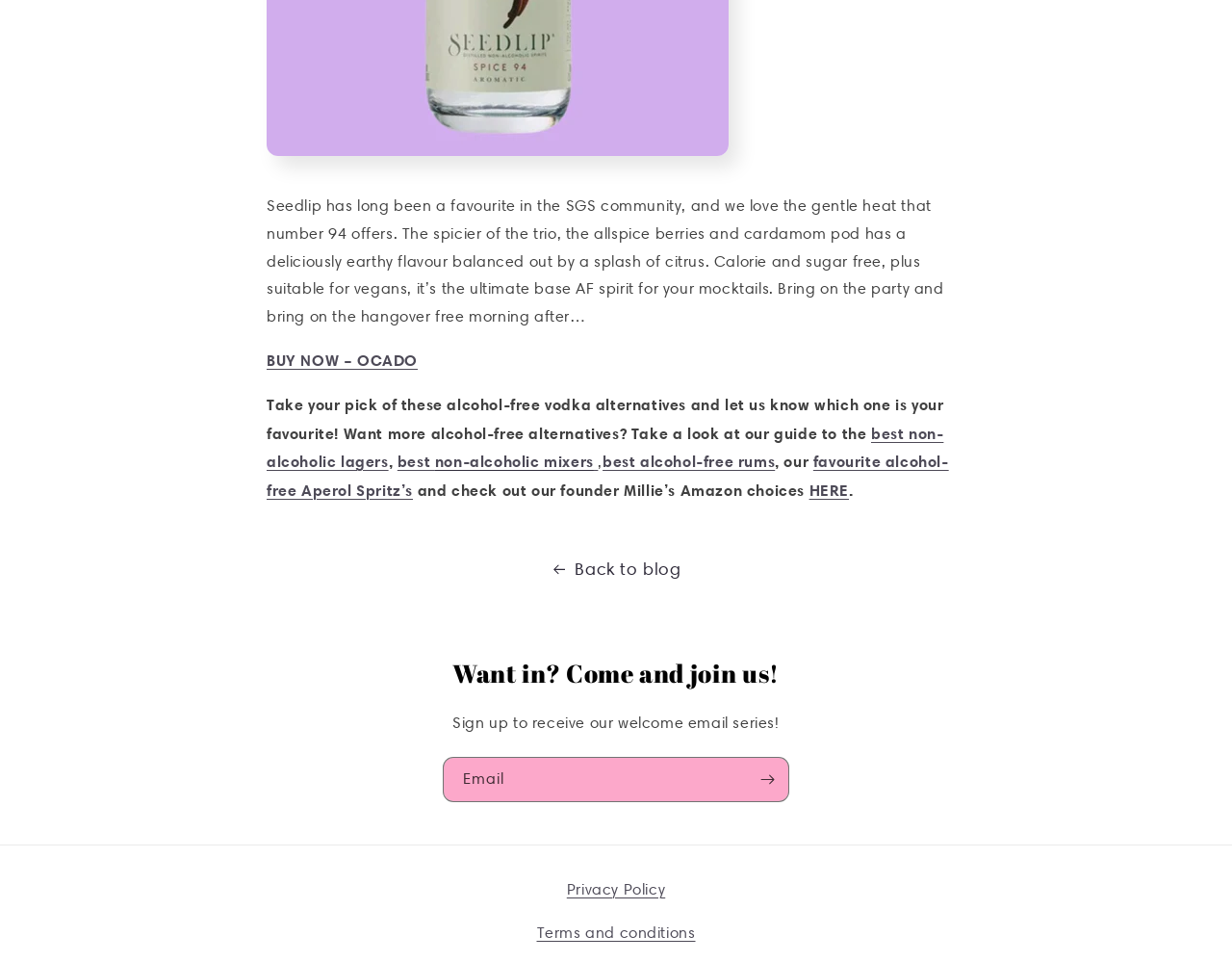What is the name of the founder mentioned on the webpage?
Using the screenshot, give a one-word or short phrase answer.

Millie